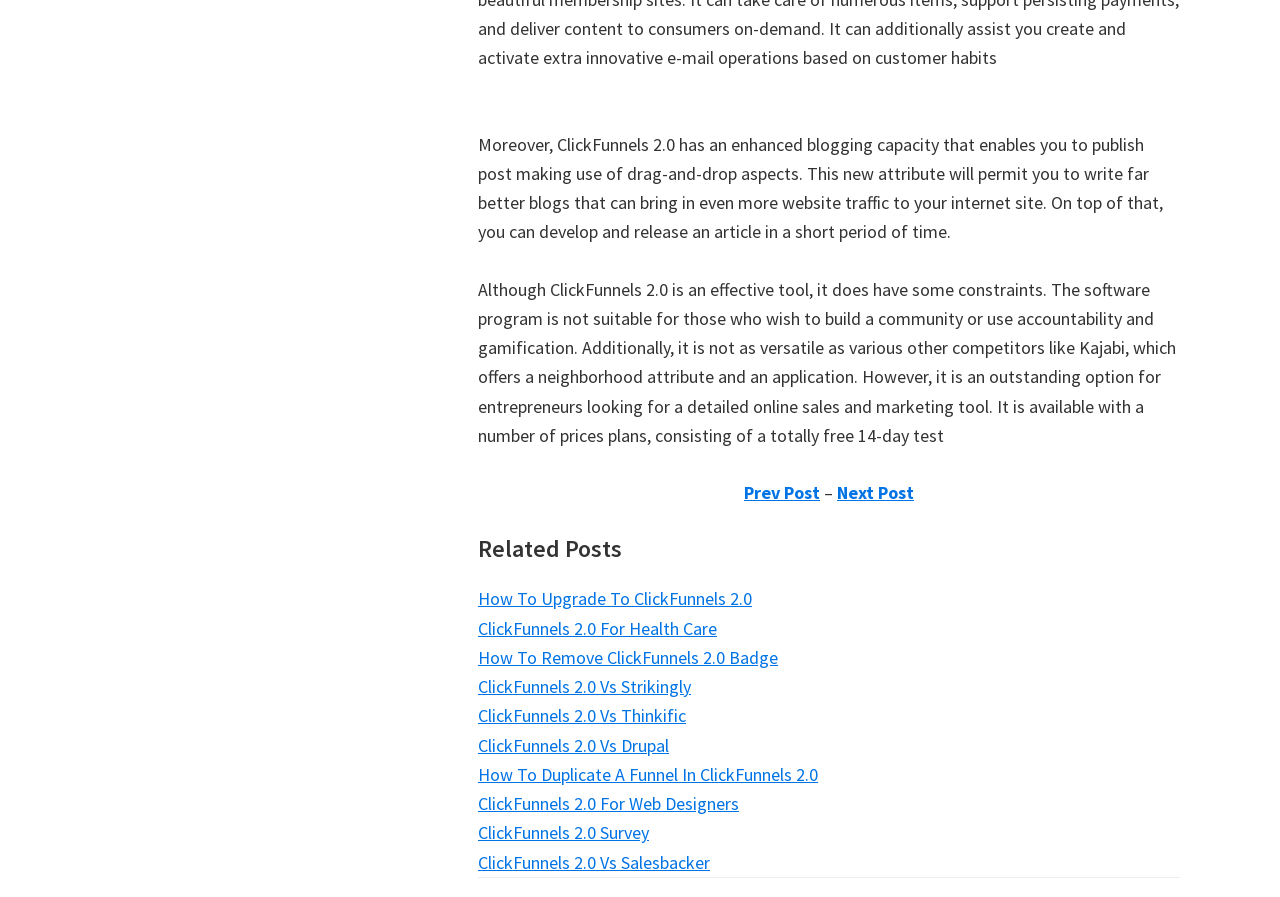Identify the bounding box coordinates of the section that should be clicked to achieve the task described: "Click on 'Prev Post'".

[0.581, 0.536, 0.641, 0.562]